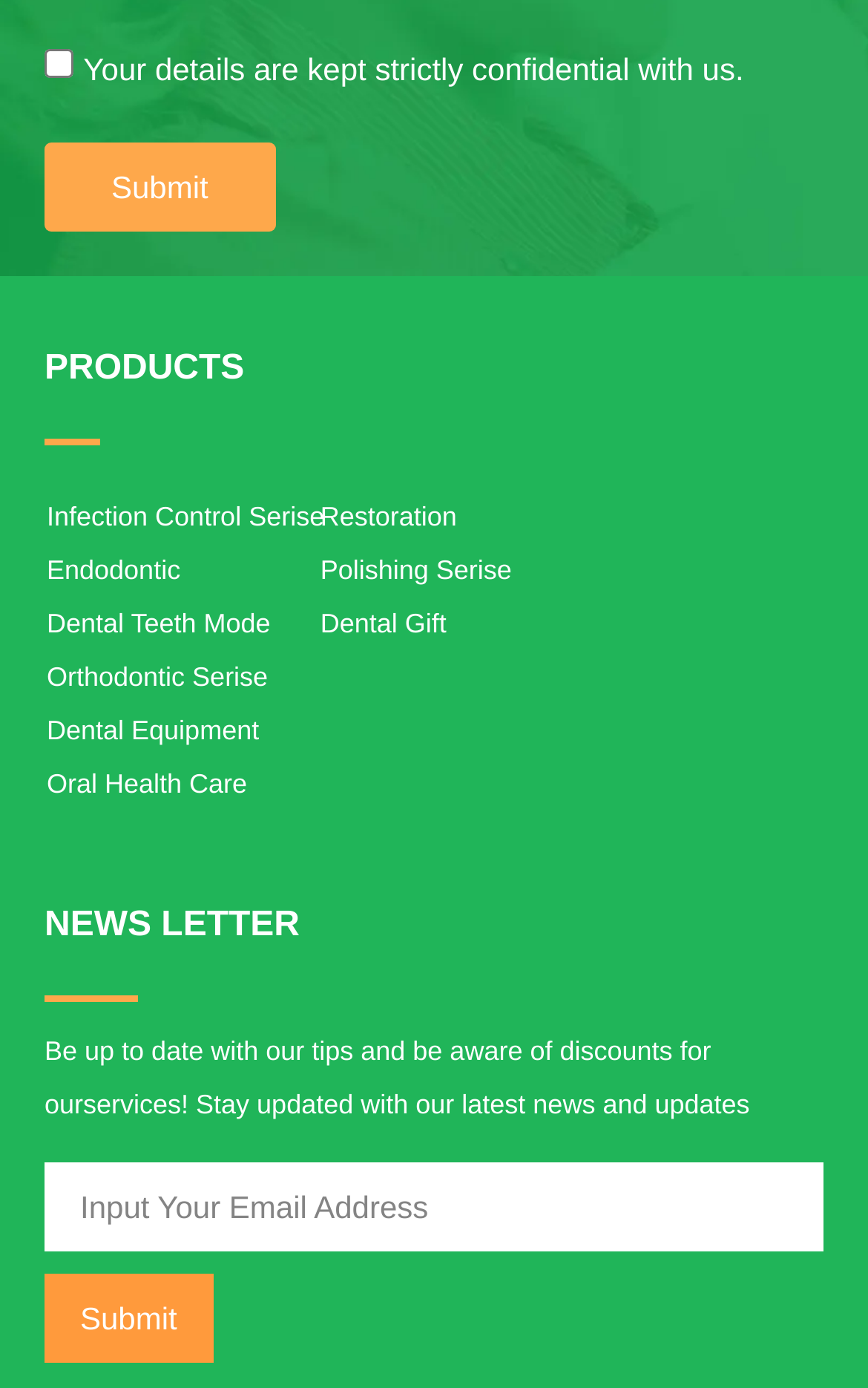Specify the bounding box coordinates of the area that needs to be clicked to achieve the following instruction: "Subscribe to the newsletter".

[0.051, 0.918, 0.245, 0.983]